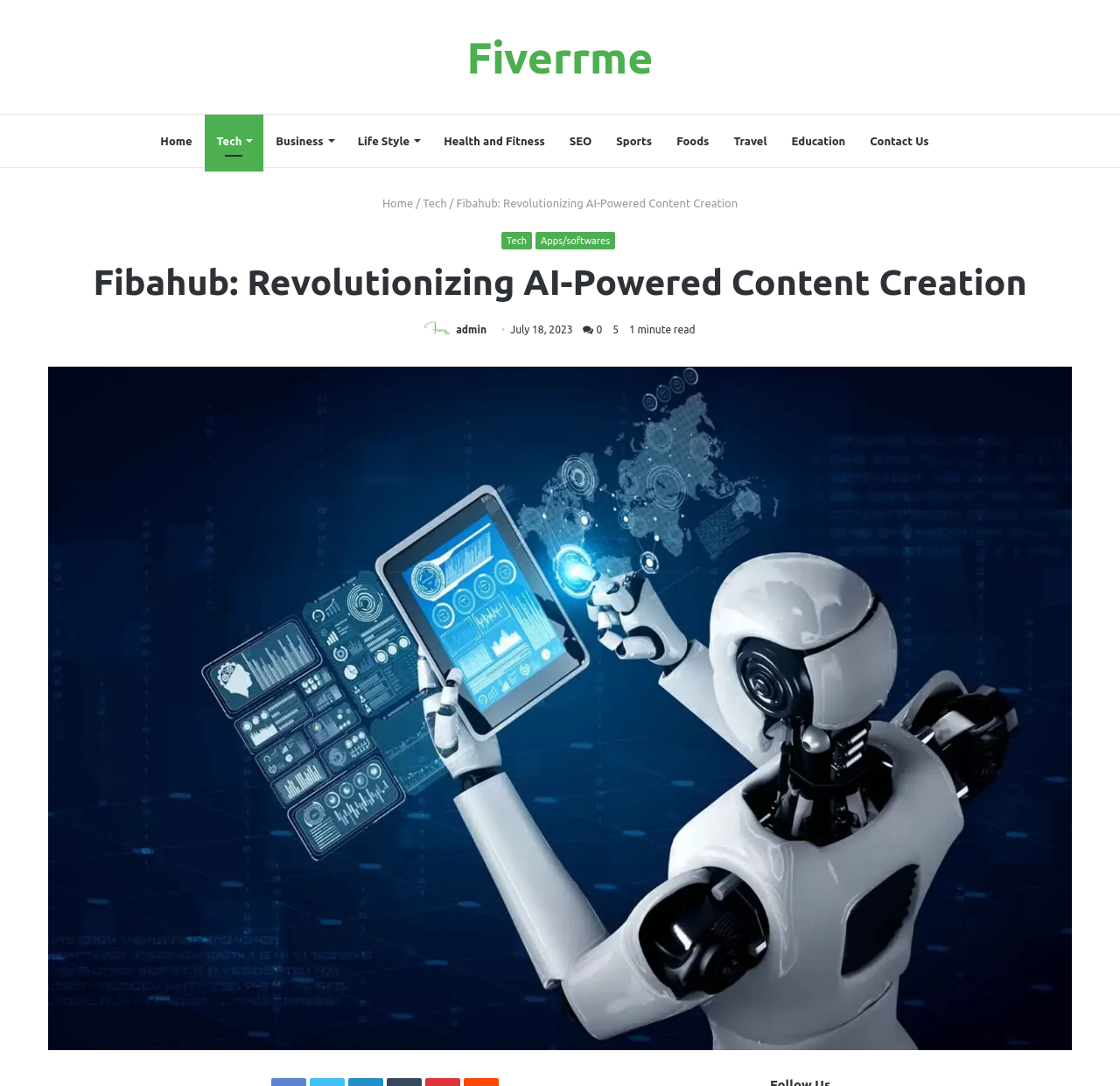Locate the bounding box coordinates of the element you need to click to accomplish the task described by this instruction: "click on Home".

[0.132, 0.106, 0.182, 0.154]